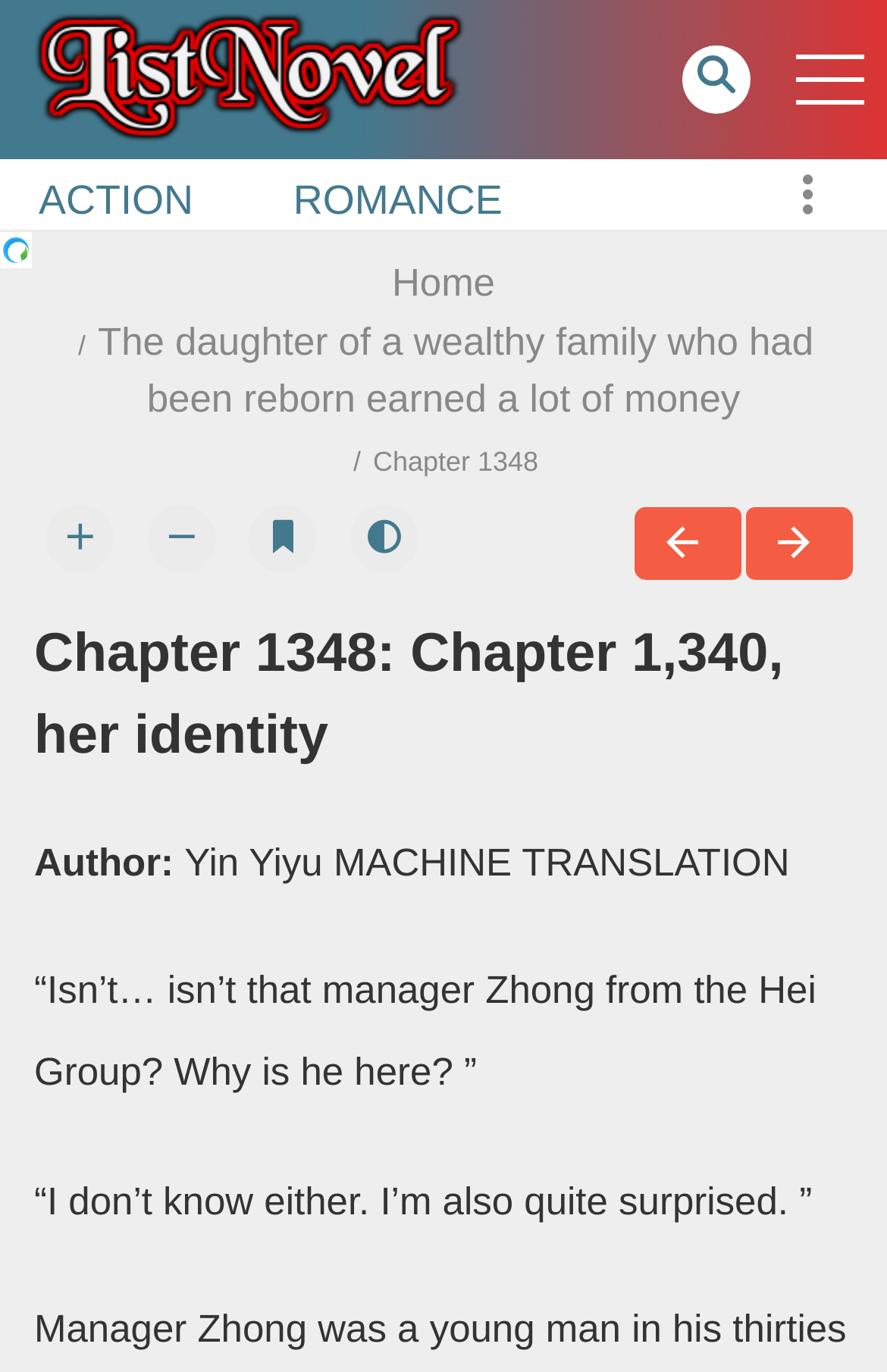Please determine the bounding box coordinates of the element's region to click for the following instruction: "Click on action genre".

[0.005, 0.116, 0.256, 0.177]